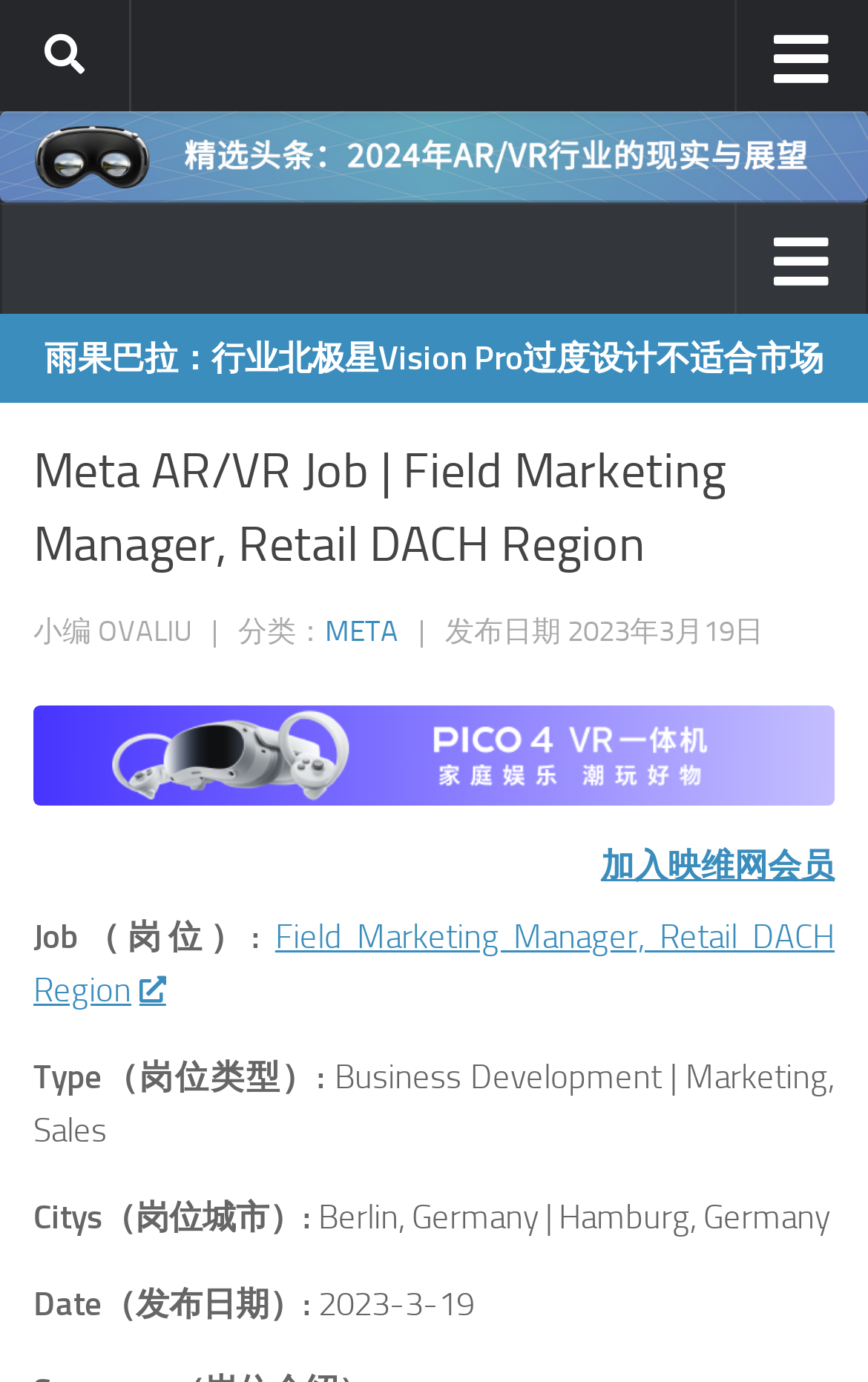Using the information in the image, give a comprehensive answer to the question: 
Who is the author of this job posting?

I found the author by looking at the text '小编' which means 'author' in Chinese, and the corresponding text 'OVALIU' which indicates the author of this job posting.